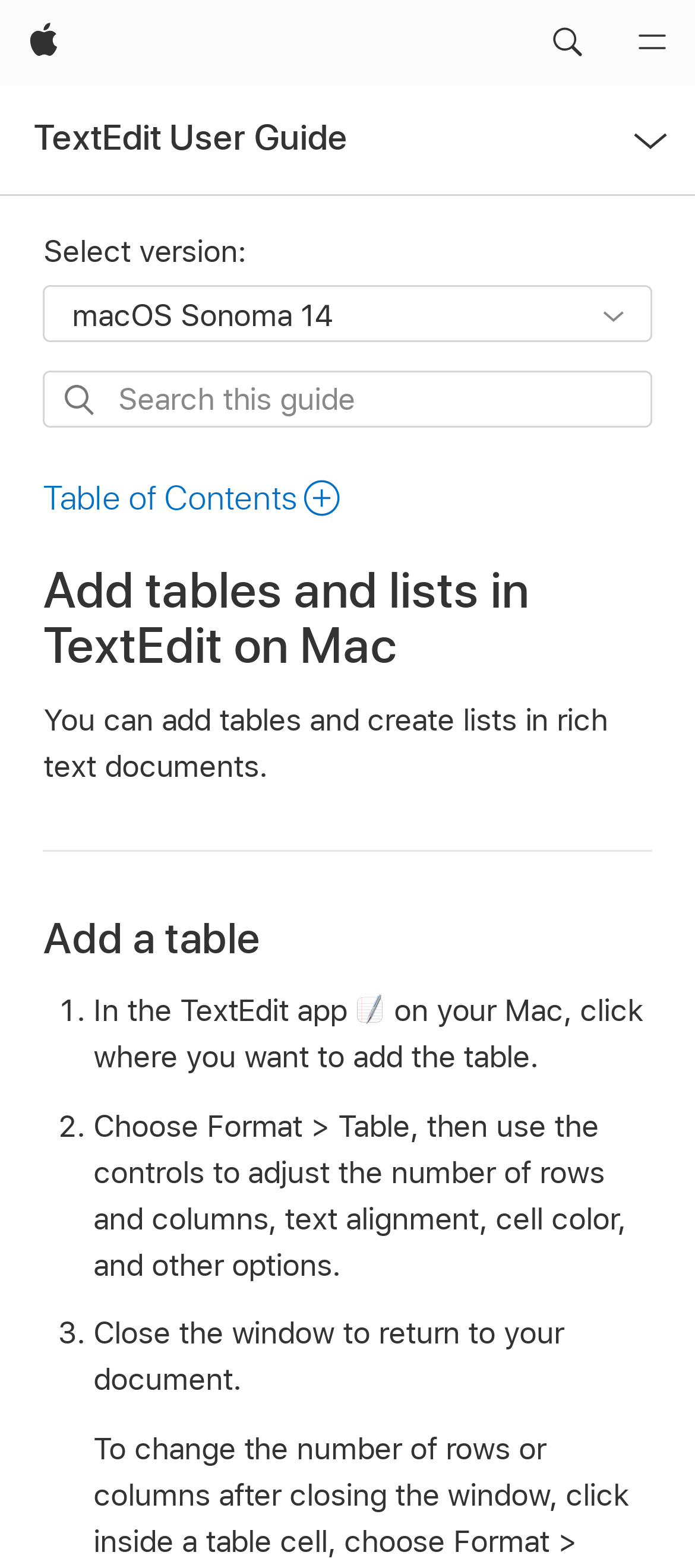How many steps are involved in adding a table in TextEdit?
Please answer the question with as much detail and depth as you can.

According to the webpage, adding a table in TextEdit involves three steps: clicking where you want to add the table, choosing Format > Table, and closing the window to return to your document.